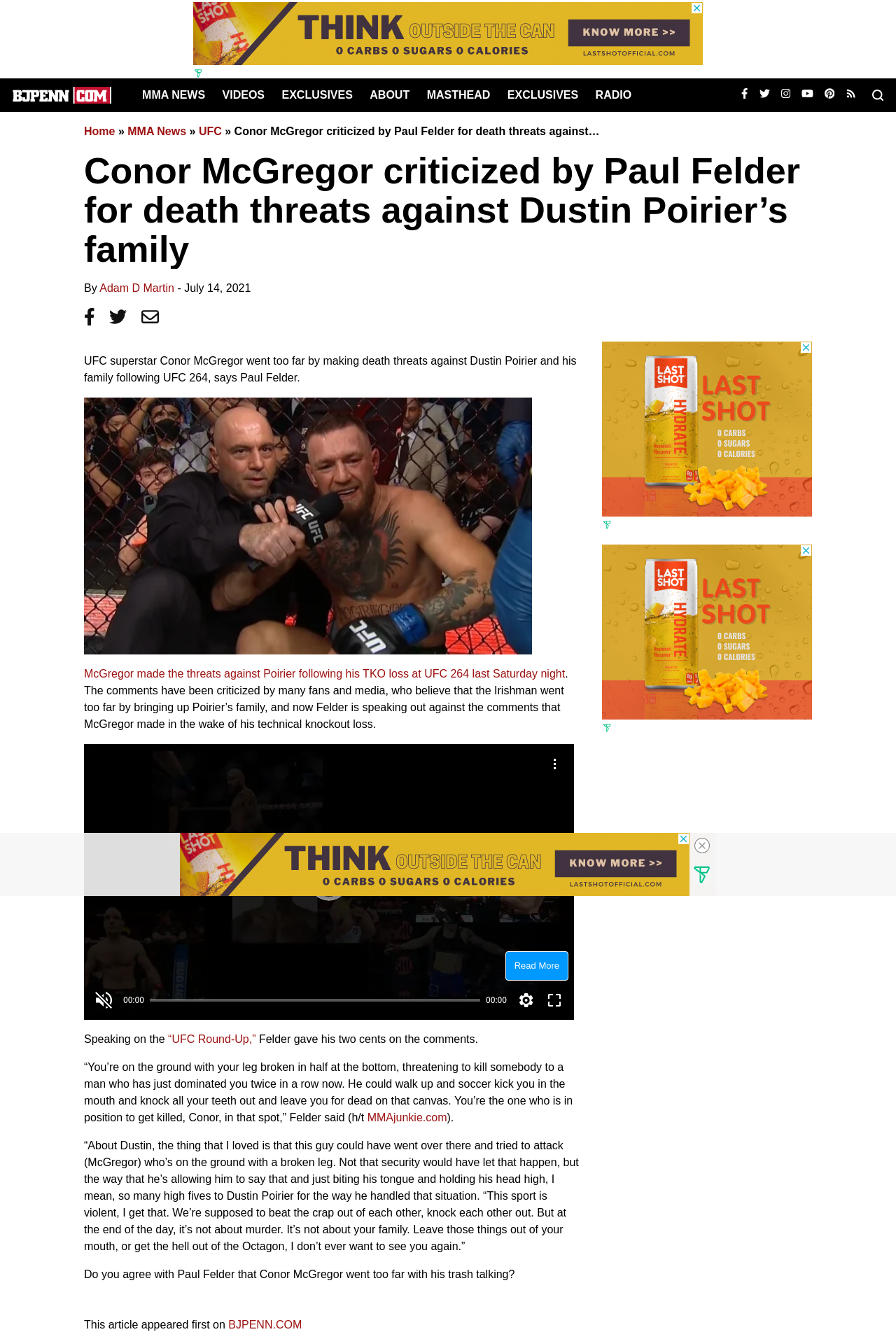Please find the main title text of this webpage.

Conor McGregor criticized by Paul Felder for death threats against Dustin Poirier’s family